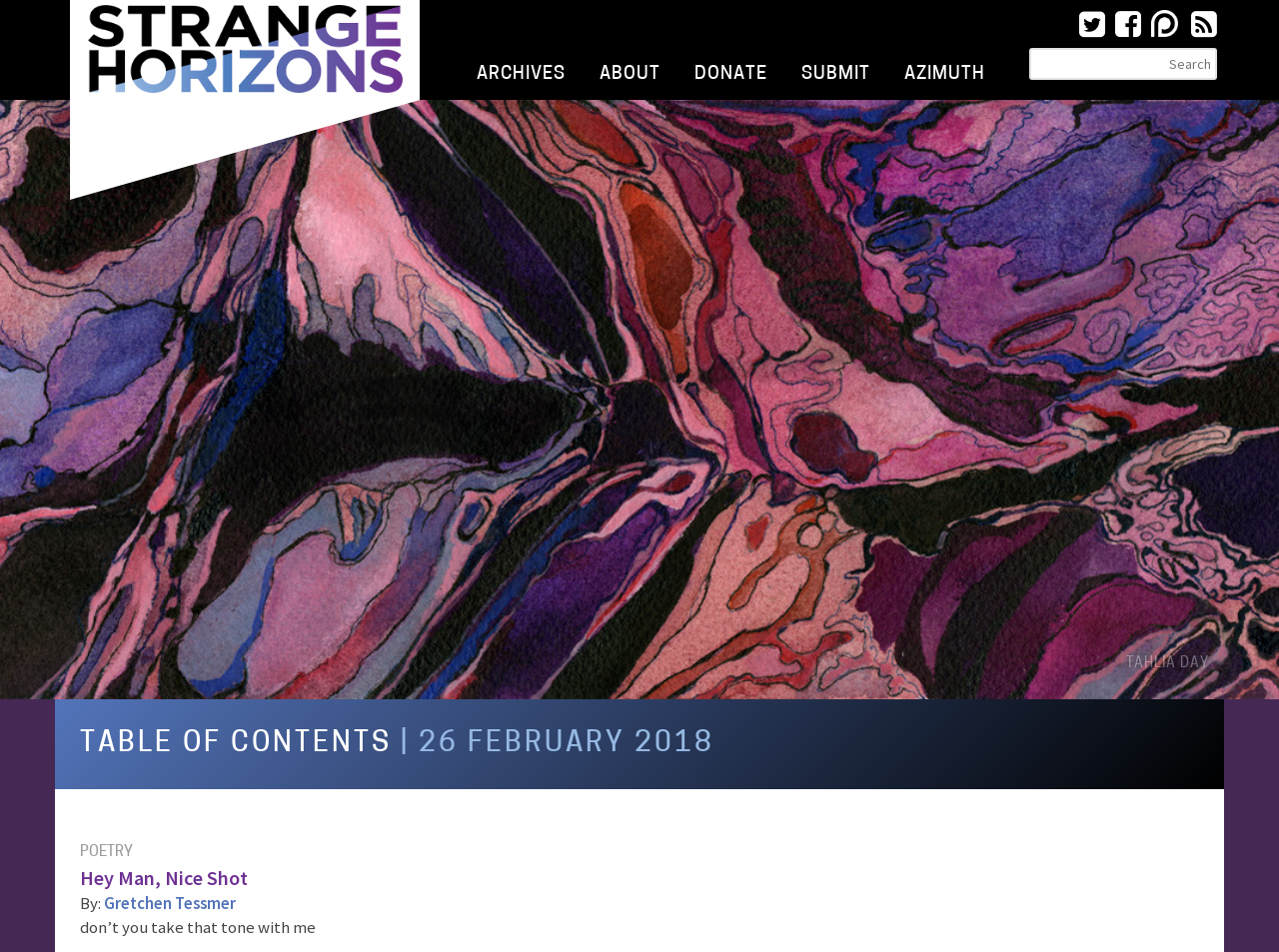Please find the bounding box coordinates of the clickable region needed to complete the following instruction: "Visit the archives". The bounding box coordinates must consist of four float numbers between 0 and 1, i.e., [left, top, right, bottom].

[0.359, 0.052, 0.455, 0.1]